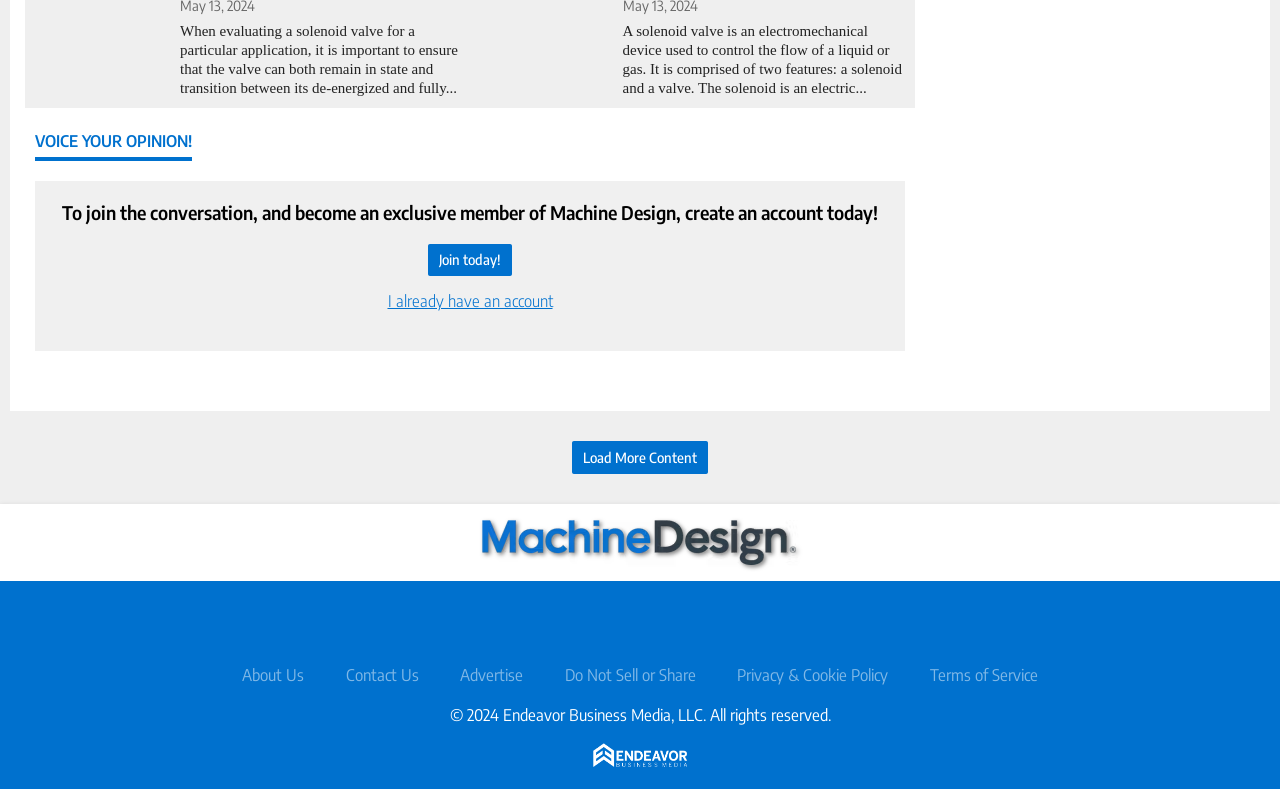Please provide a short answer using a single word or phrase for the question:
What is the purpose of a solenoid valve?

Control flow of liquid or gas